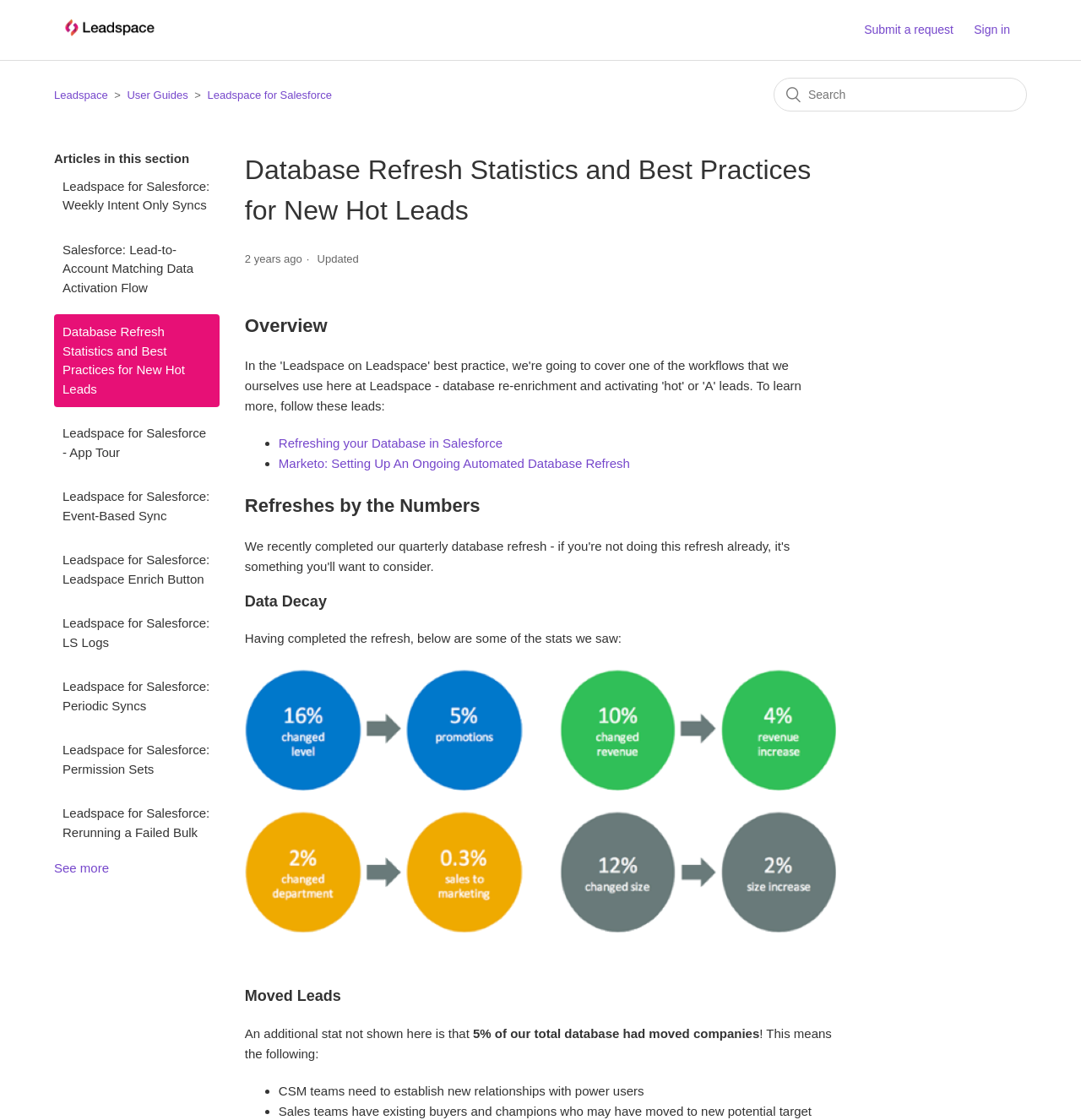What is the purpose of the search box?
Look at the image and respond to the question as thoroughly as possible.

I inferred the answer by examining the search box element with the placeholder text 'Search' at the top right corner of the webpage, which implies that the search box is intended for searching within the help center.